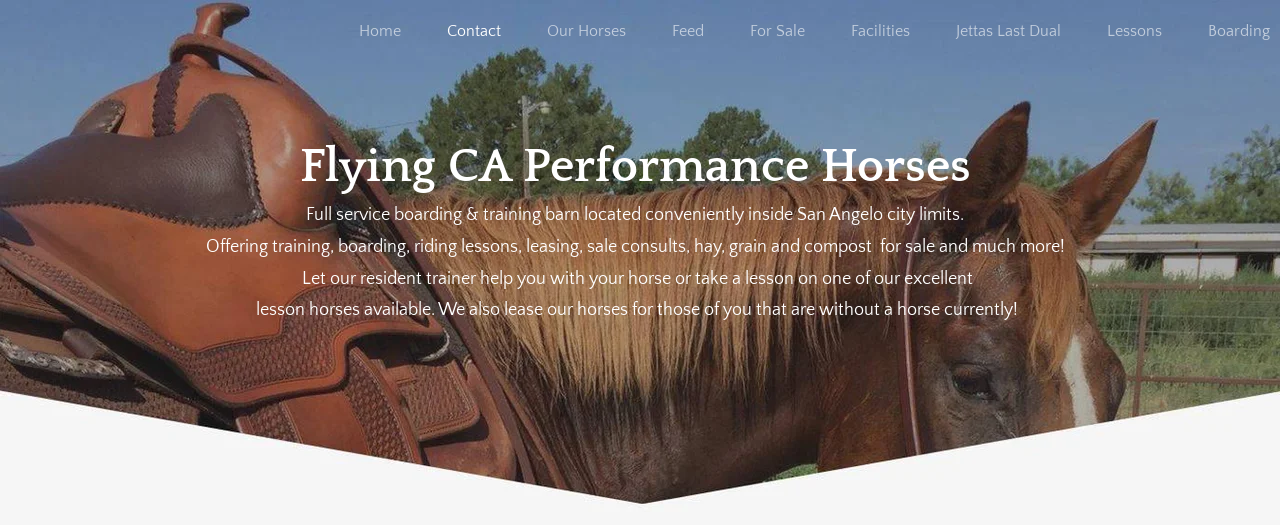Give a concise answer using one word or a phrase to the following question:
What services are offered by Flying CA Performance Horses?

Training, boarding, riding lessons, leasing, hay and grain